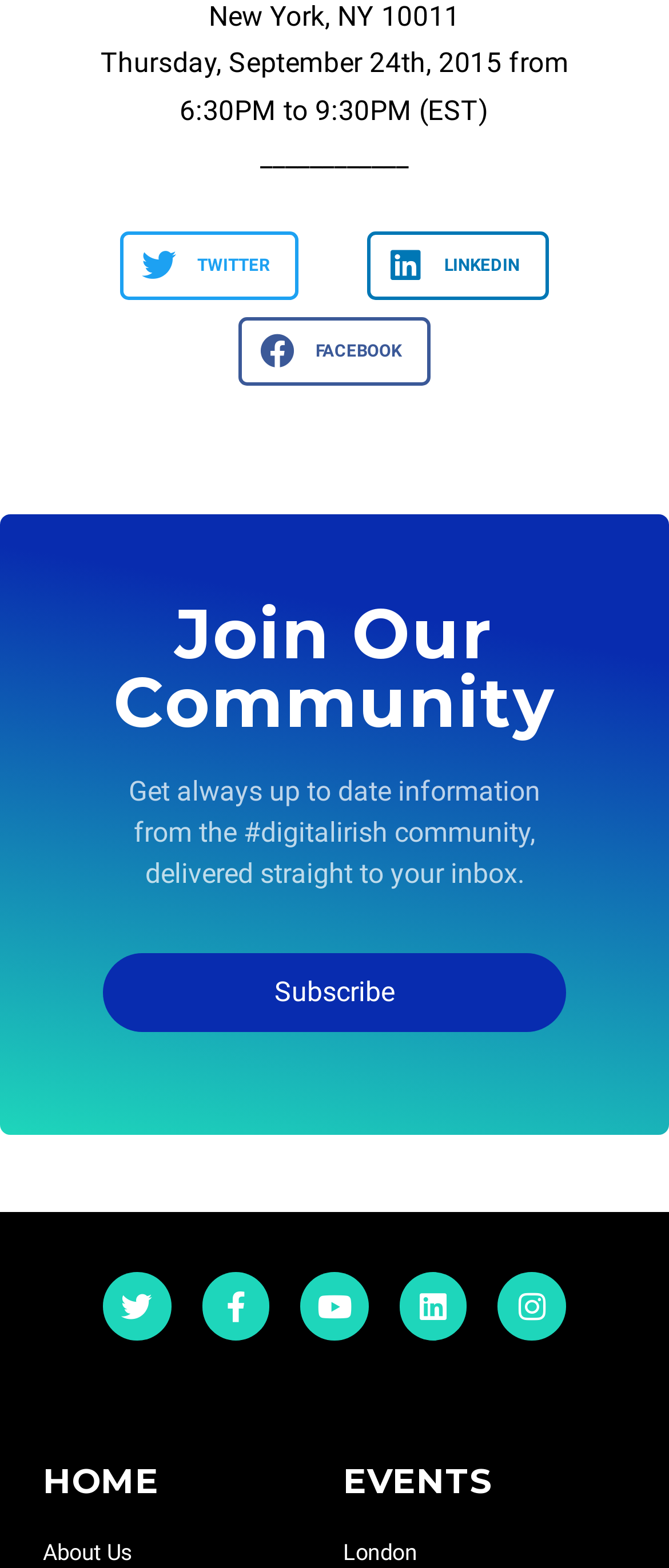Using the element description uniplex.org, predict the bounding box coordinates for the UI element. Provide the coordinates in (top-left x, top-left y, bottom-right x, bottom-right y) format with values ranging from 0 to 1.

None